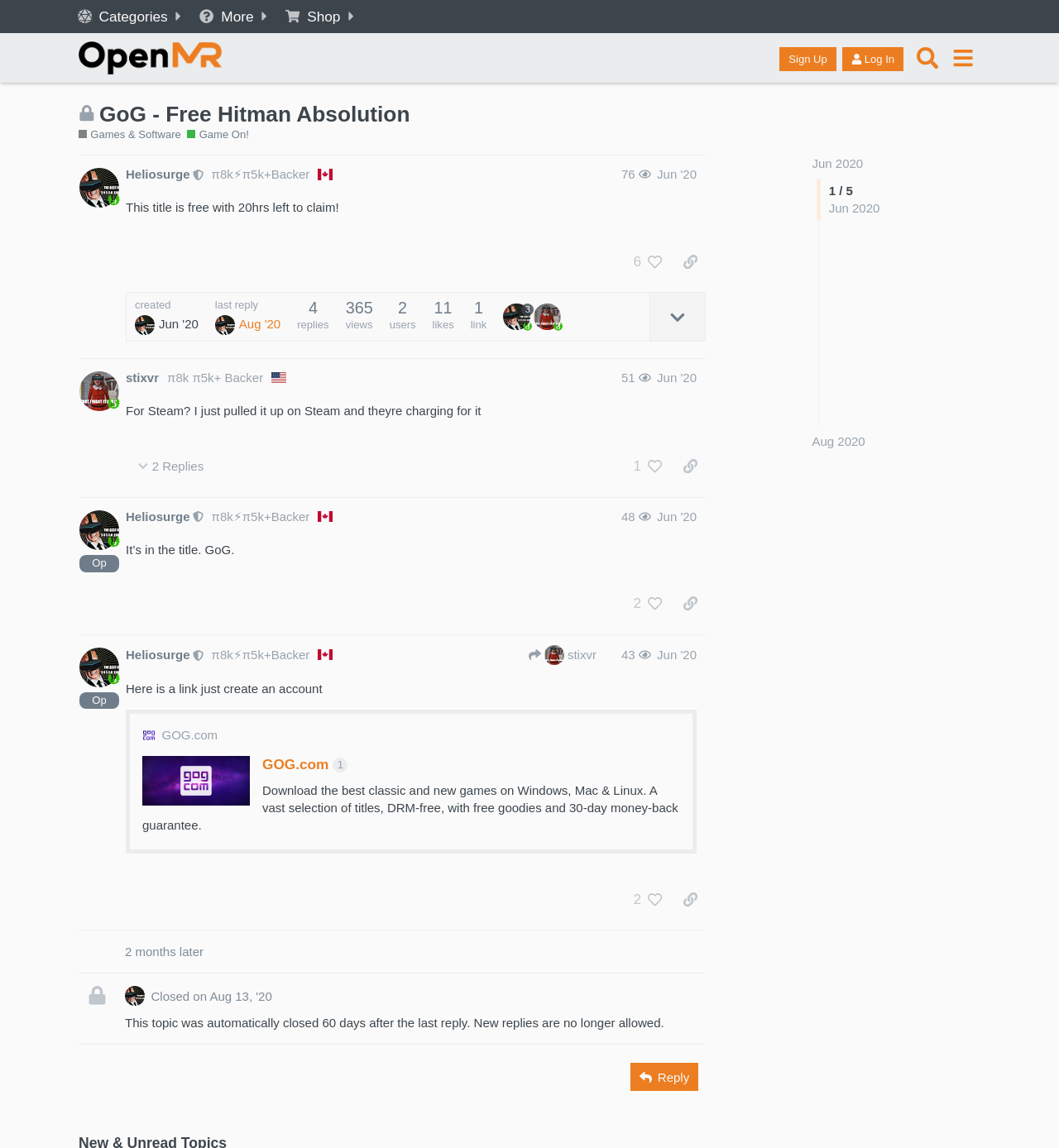How many views does the first post have?
Look at the screenshot and respond with one word or a short phrase.

76